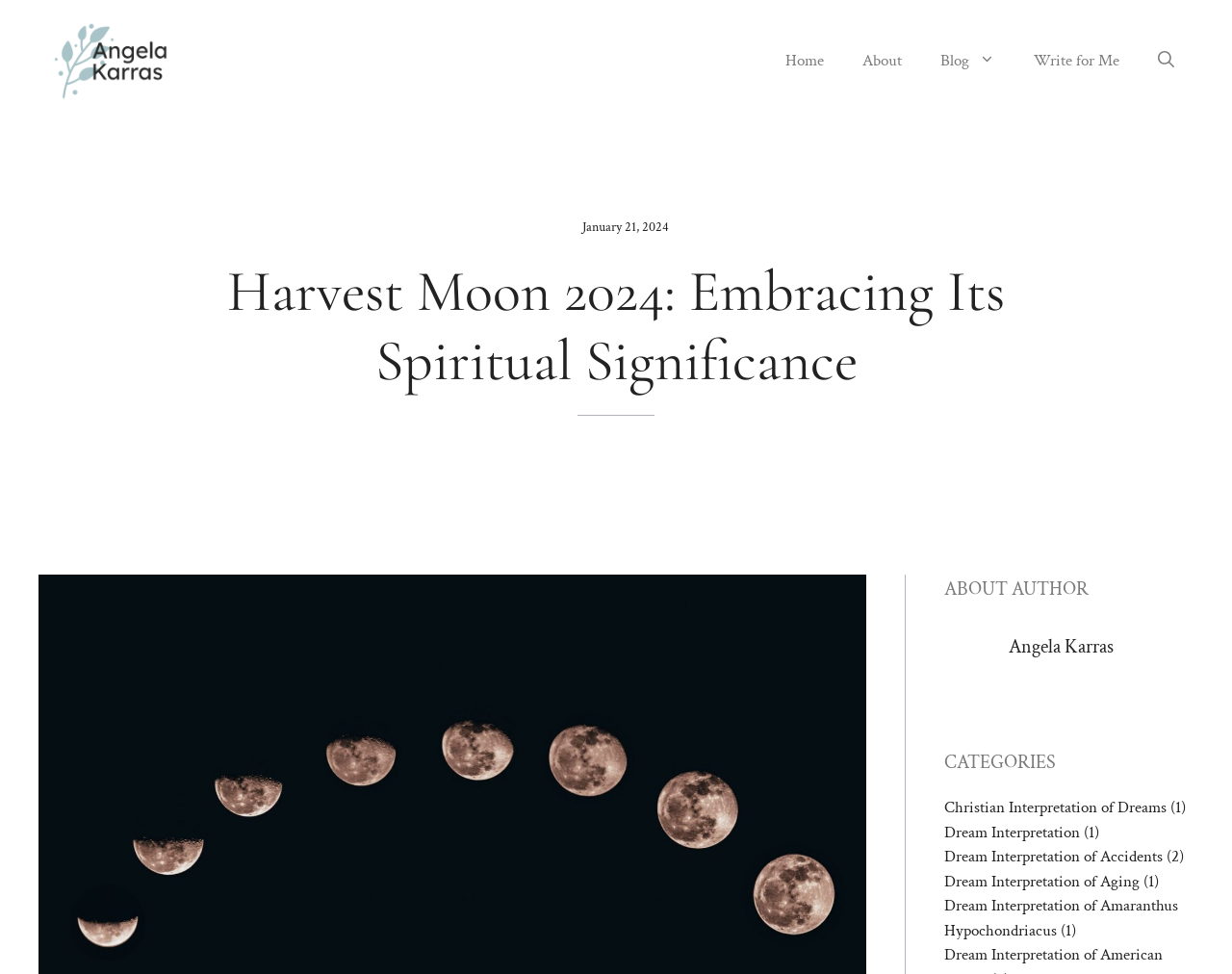Find the bounding box coordinates of the clickable area required to complete the following action: "visit Angela Karras' page".

[0.031, 0.05, 0.172, 0.071]